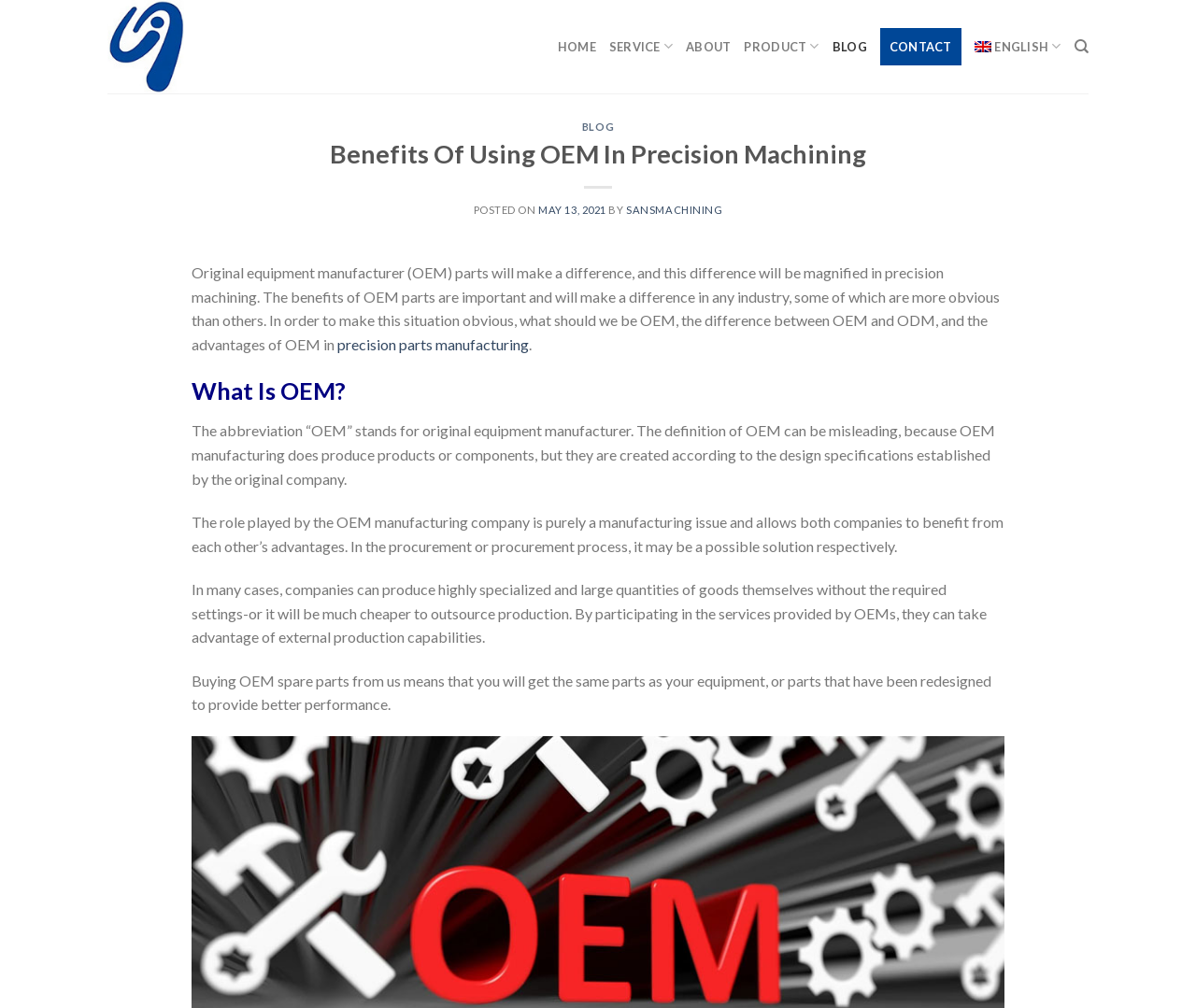Determine the bounding box coordinates of the section I need to click to execute the following instruction: "Read the 'BLOG' section". Provide the coordinates as four float numbers between 0 and 1, i.e., [left, top, right, bottom].

[0.179, 0.12, 0.821, 0.131]